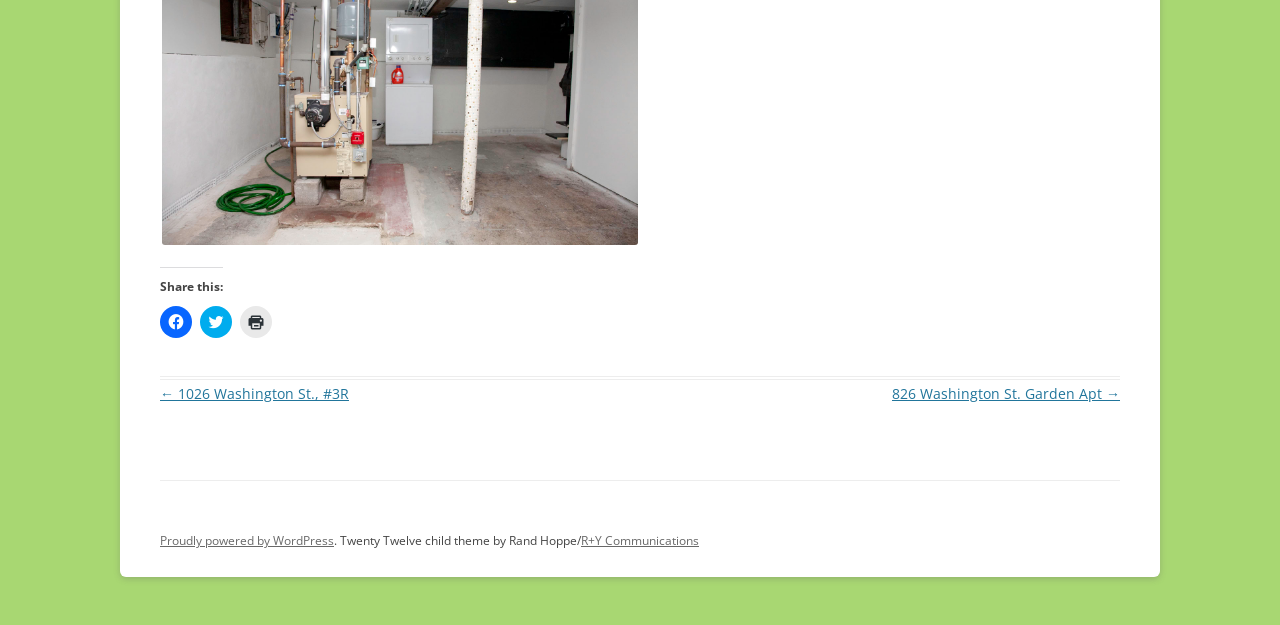Could you highlight the region that needs to be clicked to execute the instruction: "View 276 Webster Ave - Basement"?

[0.125, 0.121, 0.5, 0.151]